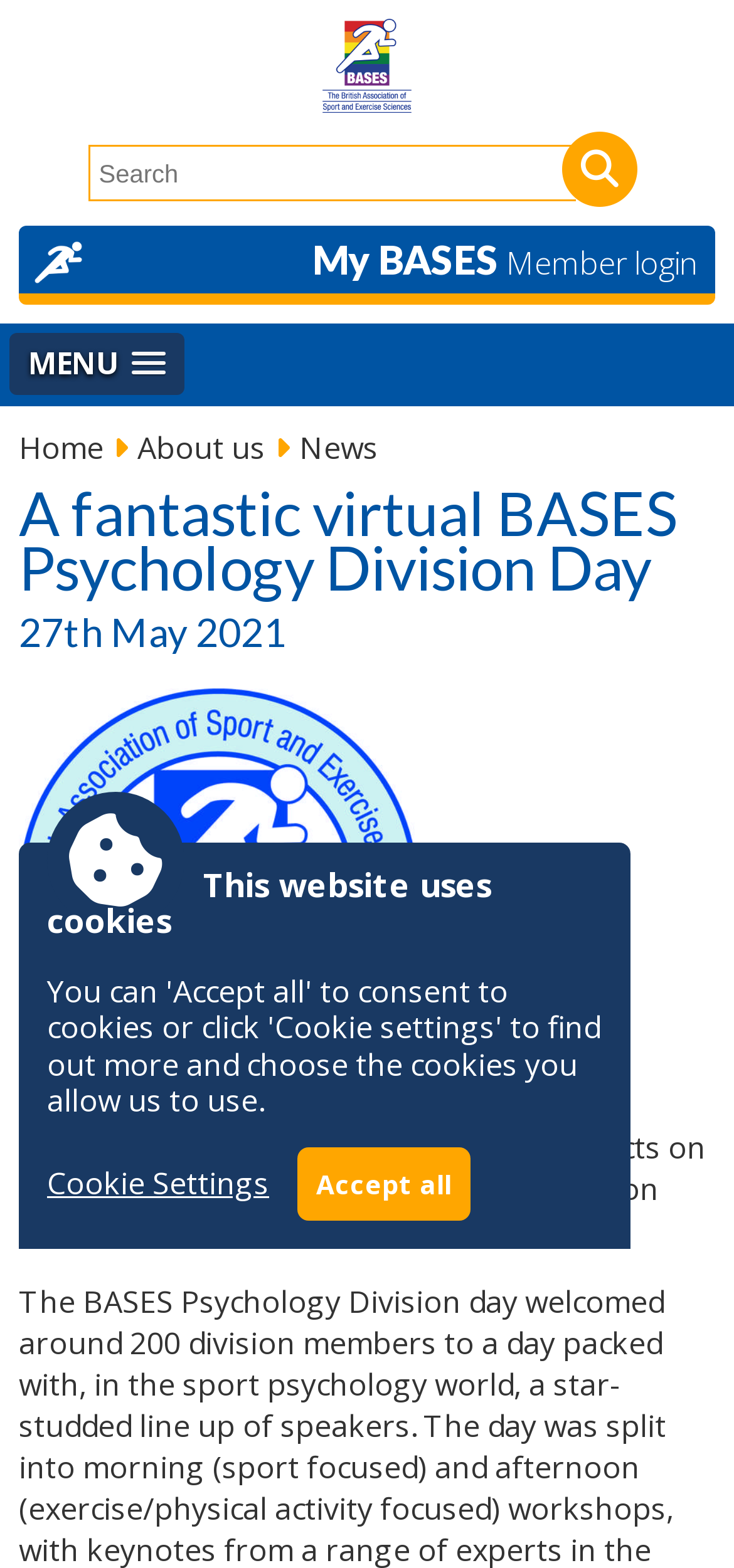What is the date of the event?
Please analyze the image and answer the question with as much detail as possible.

The date of the event can be determined by looking at the heading below the main title, which says '27th May 2021'. This suggests that the event is happening on this date.